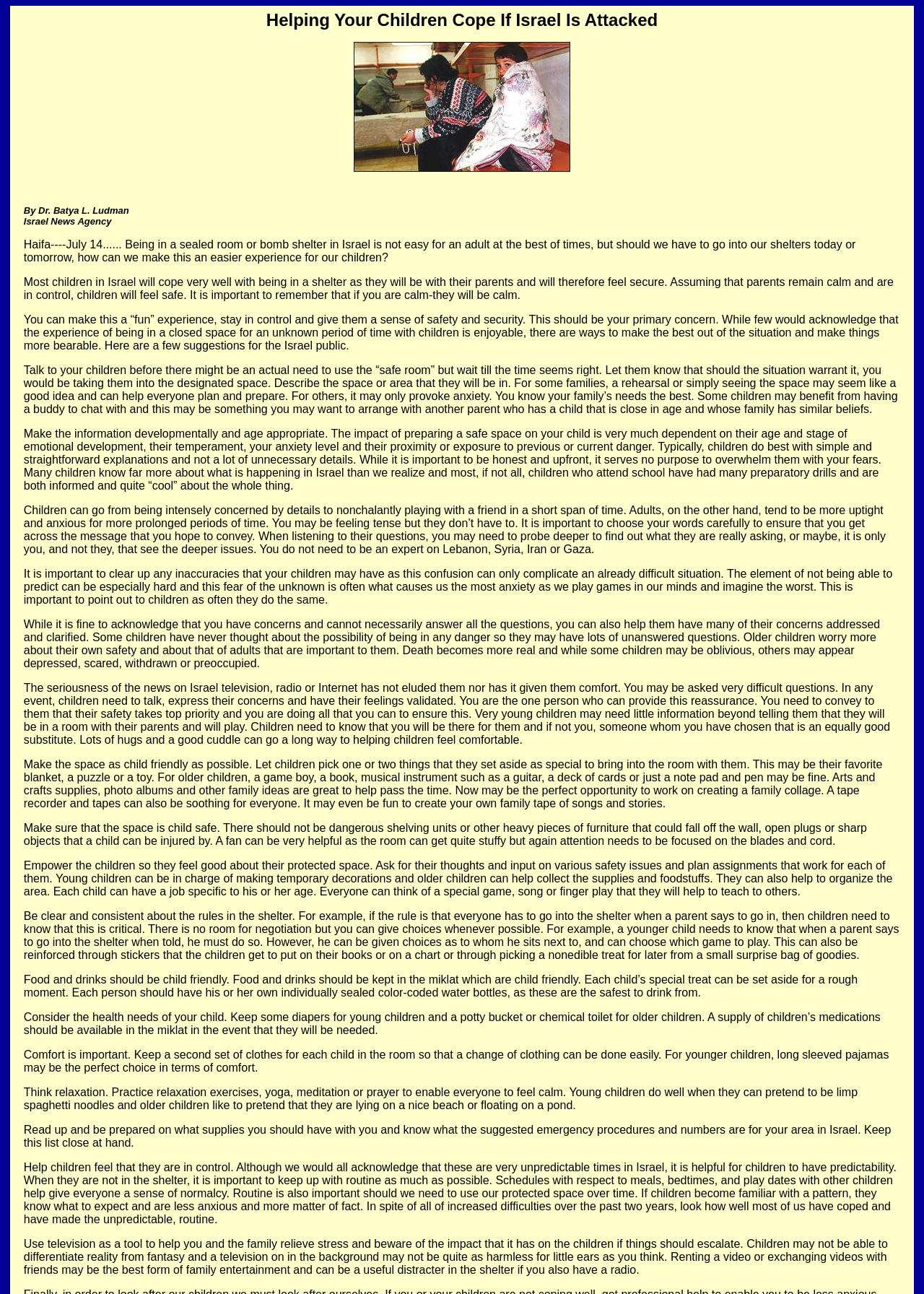Provide an in-depth caption for the webpage.

This webpage is an article titled "Helping Your Children Cope If Israel Is Attacked" by Dr. Batya L. Ludman from the Israel News Agency. At the top of the page, there is an image. Below the image, the author's name and the news agency's name are displayed. 

The article is divided into several paragraphs, each discussing ways to help children cope with the situation. The text is dense and informative, with no headings or subheadings. The paragraphs are arranged in a vertical column, with the first paragraph starting from the top left of the page and the subsequent paragraphs following below it.

The article begins by discussing the importance of parents remaining calm and in control to ensure their children feel safe. It then provides suggestions for making the experience of being in a shelter more bearable, such as talking to children beforehand, making the information developmentally and age-appropriate, and clearing up any inaccuracies they may have. 

The article also emphasizes the importance of making the shelter space child-friendly, empowering children to feel good about their protected space, and being clear and consistent about the rules in the shelter. Additionally, it suggests considering the health needs of children, keeping them comfortable, and practicing relaxation exercises to enable everyone to feel calm.

The article concludes by discussing the importance of routine, using television as a tool to relieve stress, and being aware of its impact on children. Overall, the webpage is a comprehensive guide for parents on how to help their children cope with the situation in Israel.